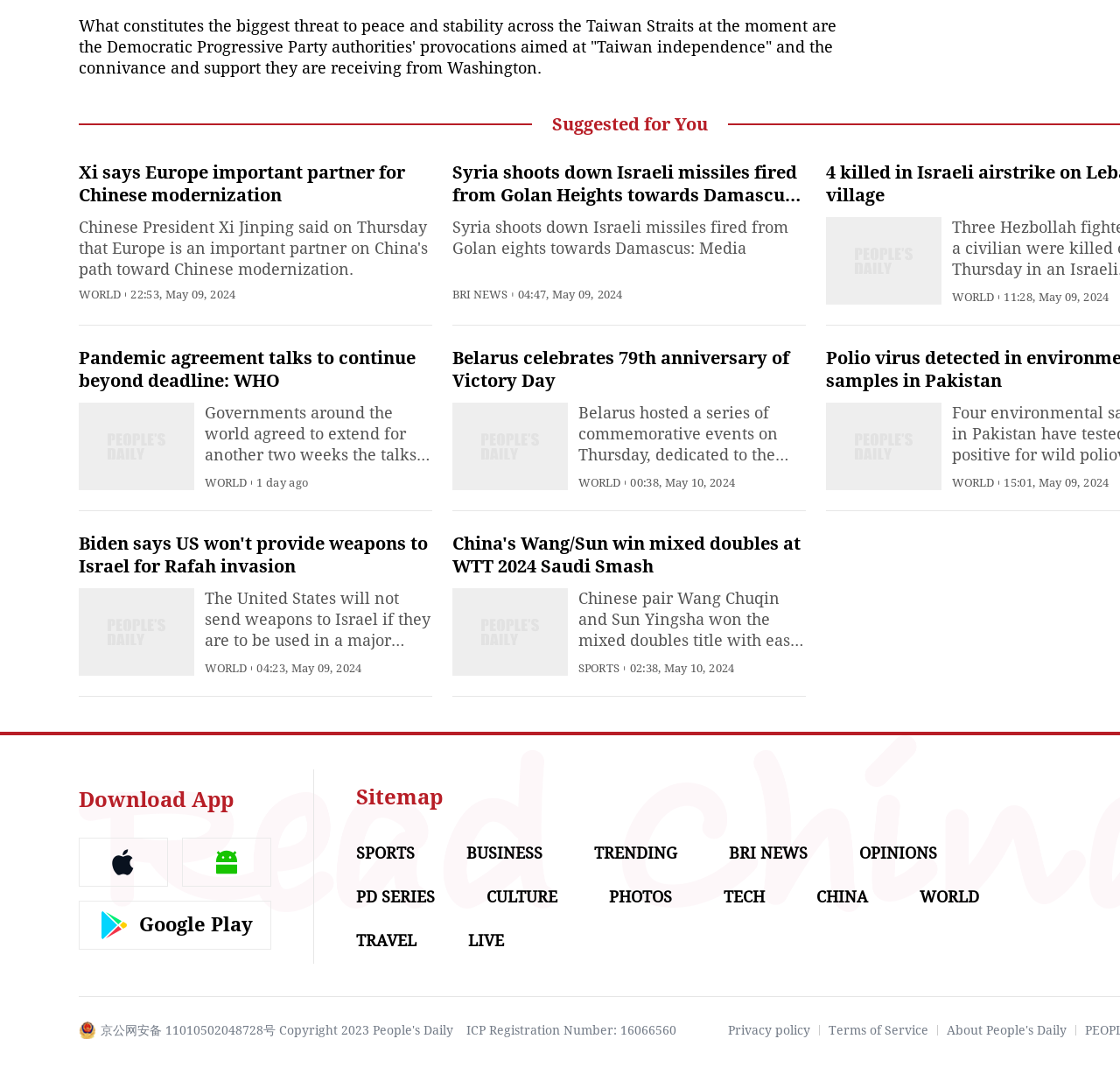Please locate the bounding box coordinates of the element that should be clicked to complete the given instruction: "Learn about calibration services".

None